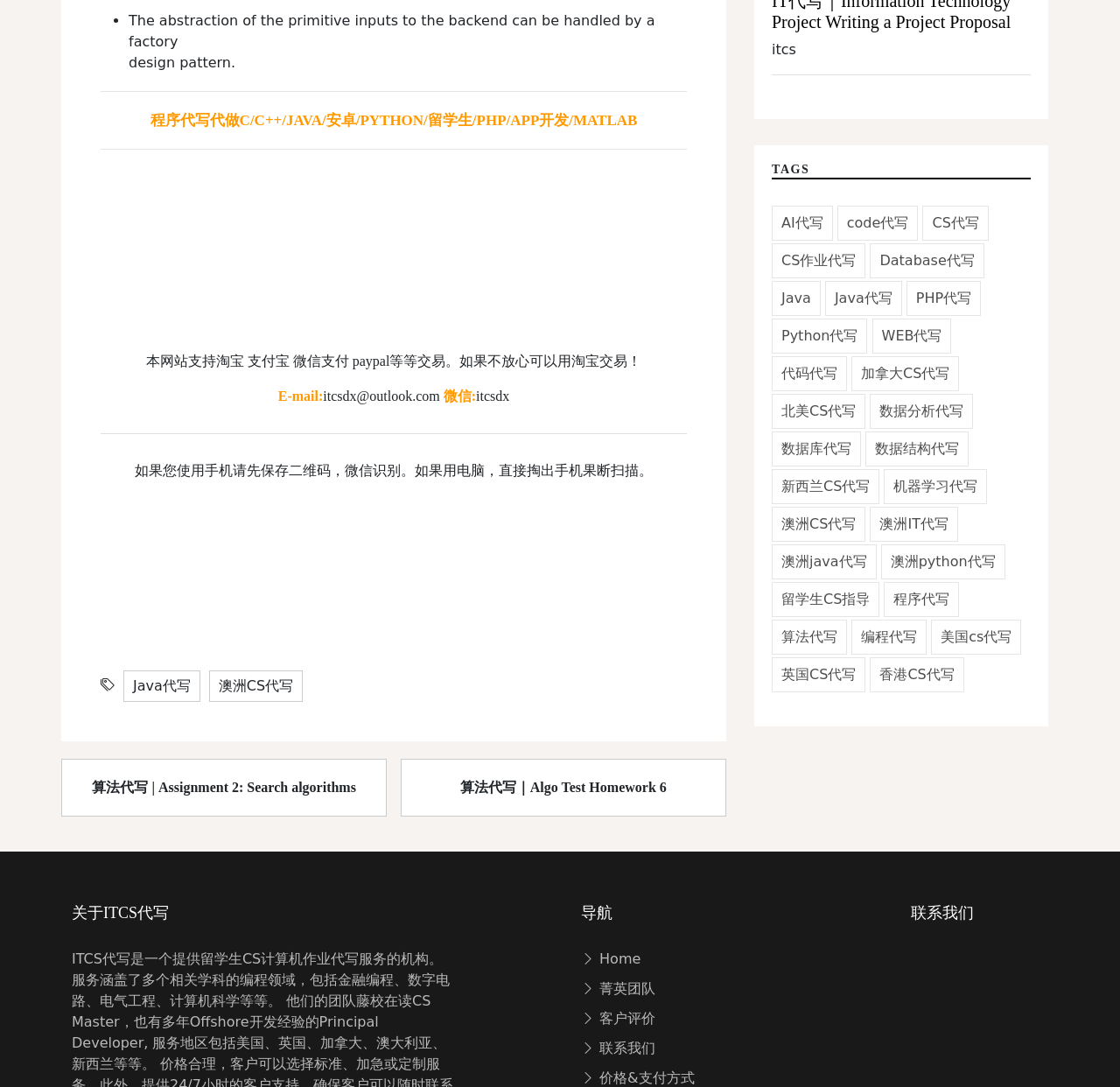What is the email address provided on the webpage?
Using the image as a reference, give a one-word or short phrase answer.

itcsdx@outlook.com